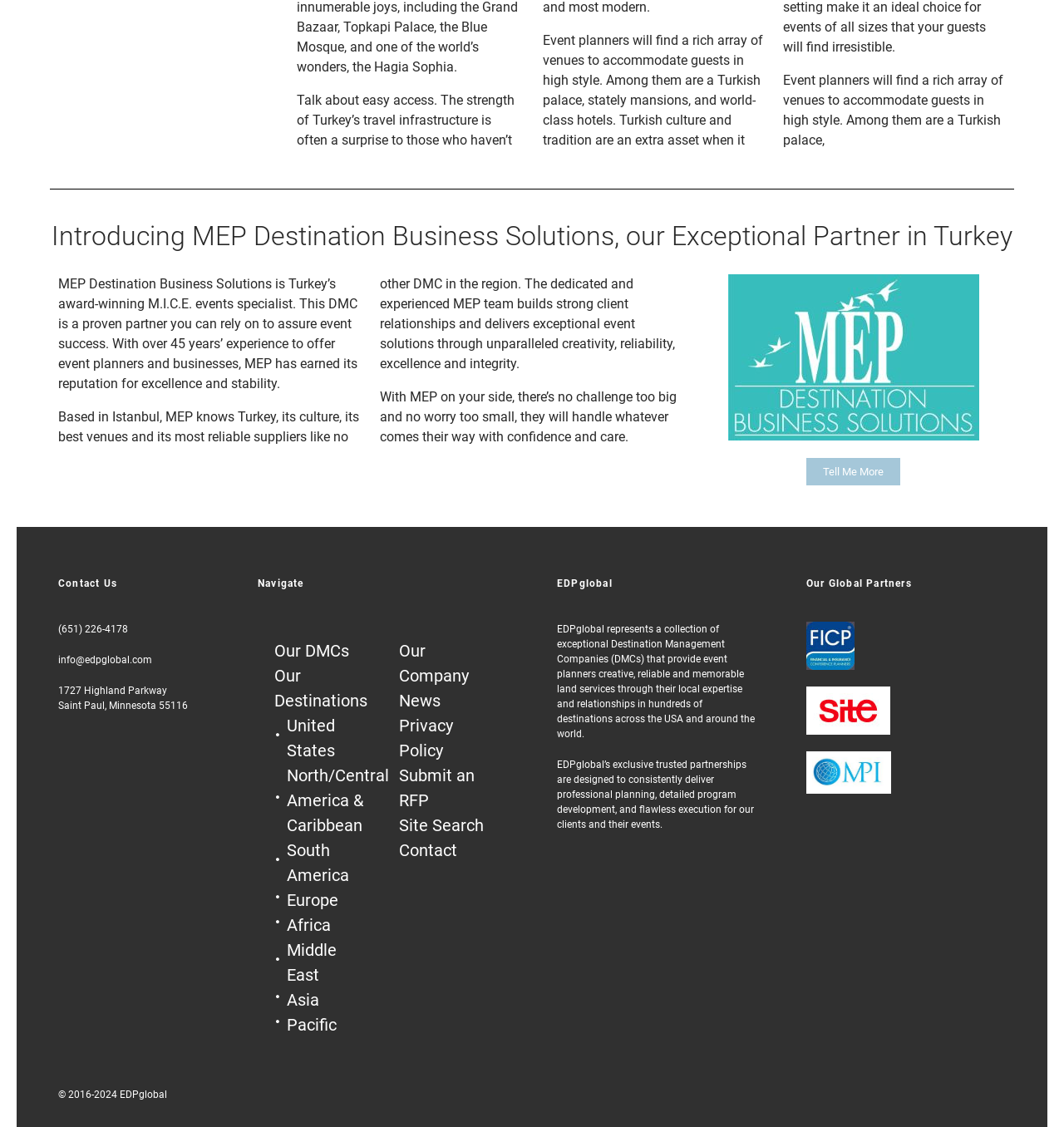Can you pinpoint the bounding box coordinates for the clickable element required for this instruction: "Click on 'Tell Me More'"? The coordinates should be four float numbers between 0 and 1, i.e., [left, top, right, bottom].

[0.758, 0.407, 0.846, 0.431]